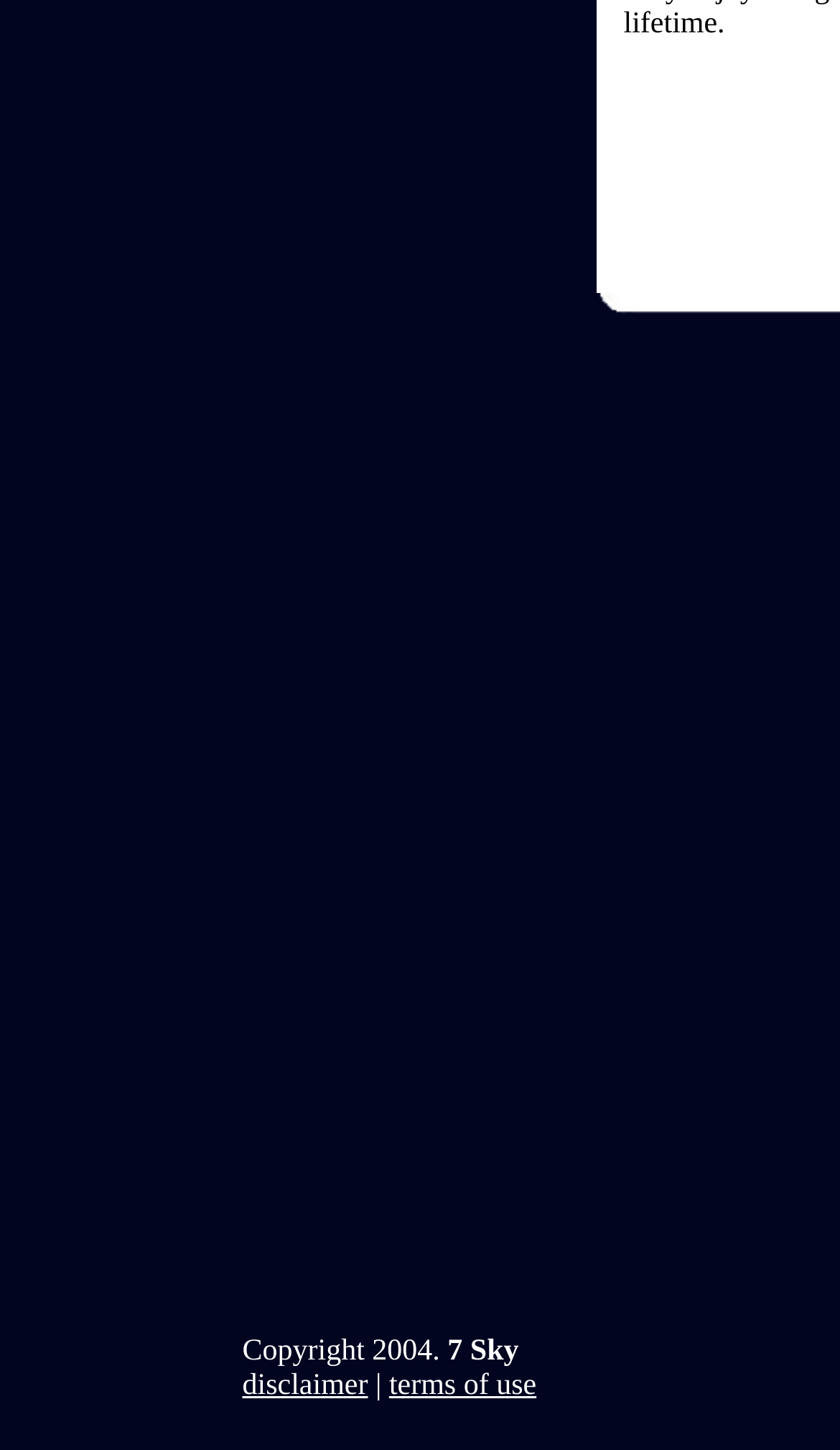Refer to the element description disclaimer and identify the corresponding bounding box in the screenshot. Format the coordinates as (top-left x, top-left y, bottom-right x, bottom-right y) with values in the range of 0 to 1.

[0.288, 0.945, 0.438, 0.967]